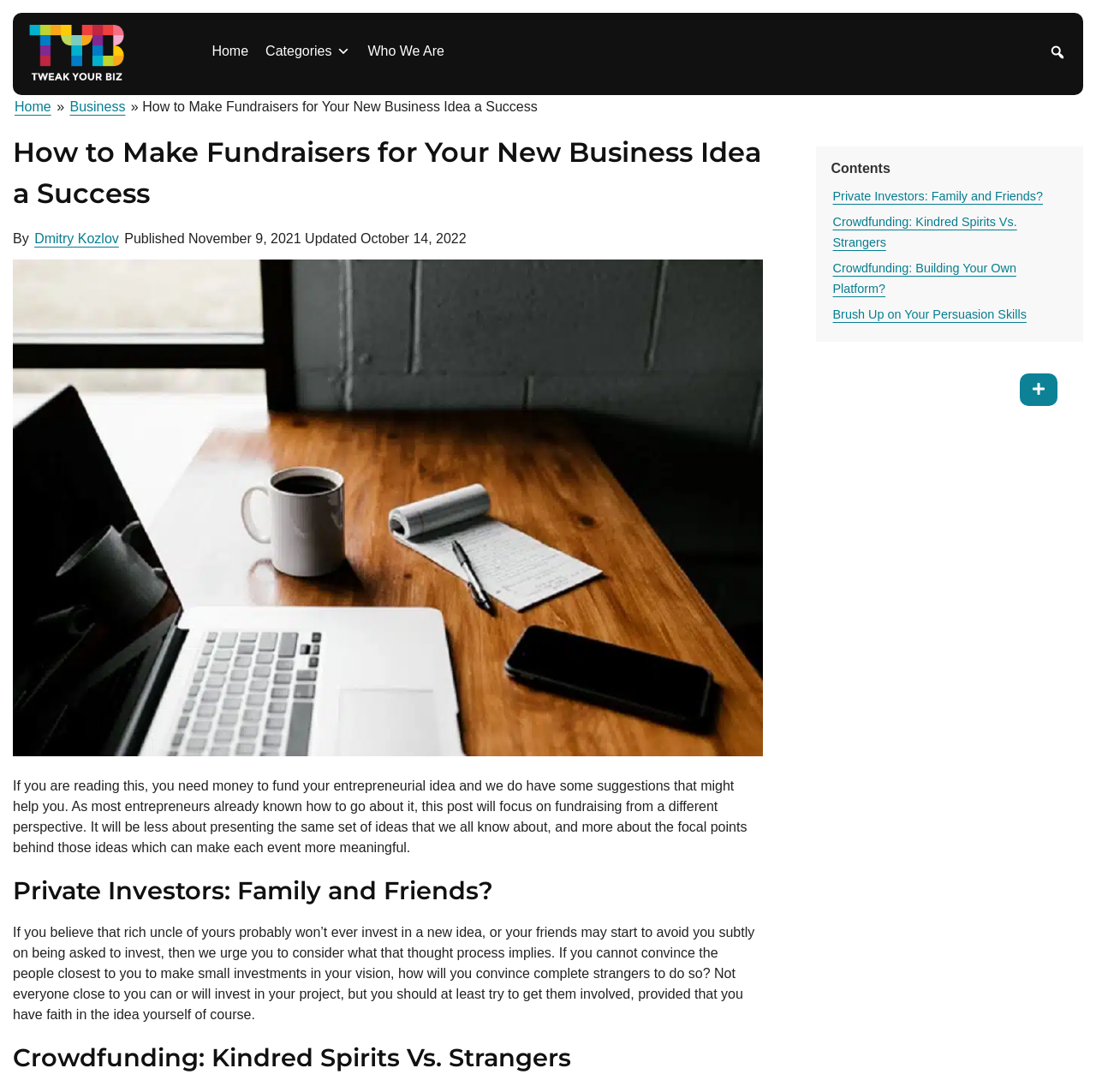Determine the bounding box coordinates for the area that needs to be clicked to fulfill this task: "View the Crowdfunding: Kindred Spirits Vs. Strangers section". The coordinates must be given as four float numbers between 0 and 1, i.e., [left, top, right, bottom].

[0.758, 0.192, 0.974, 0.233]